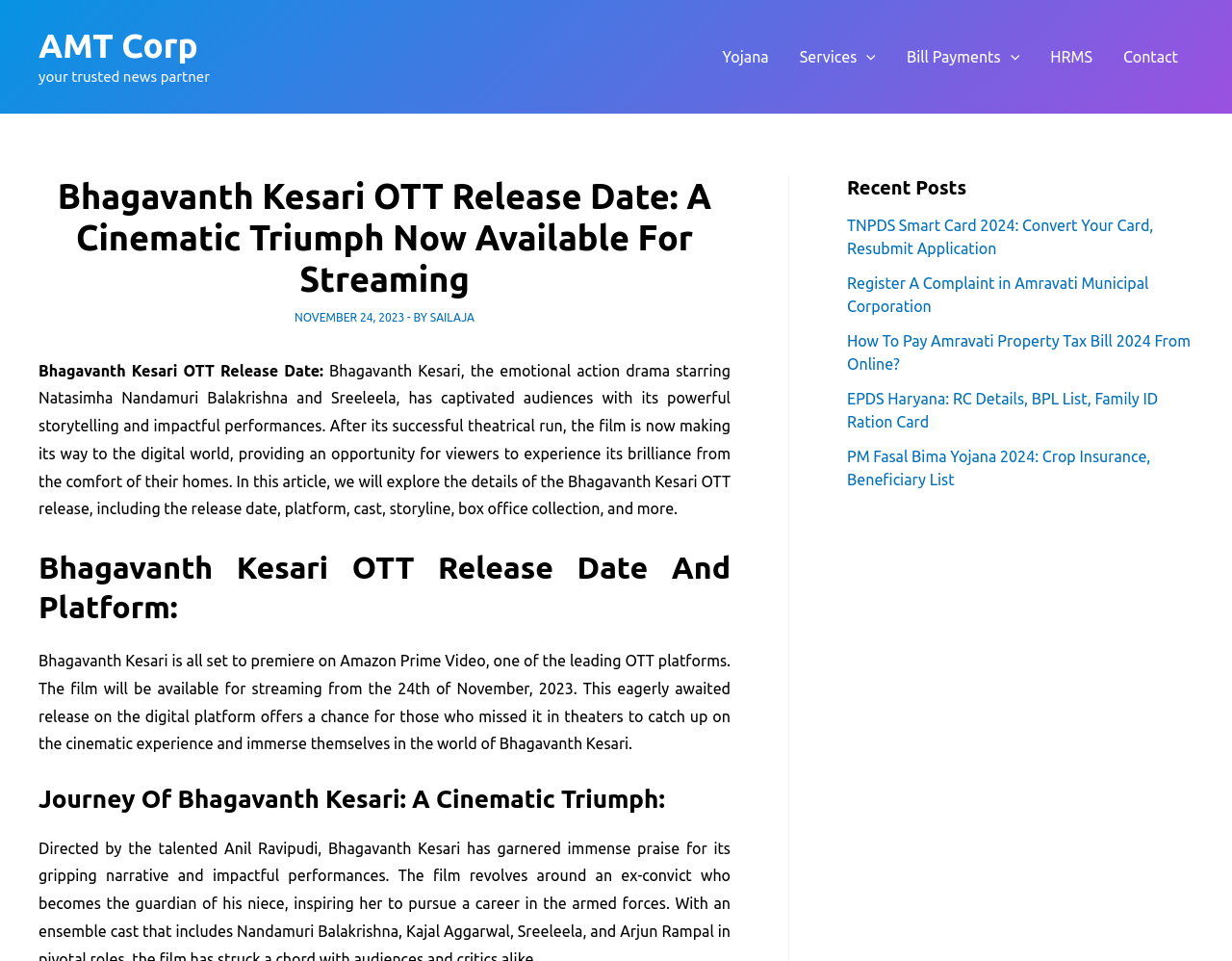Identify the primary heading of the webpage and provide its text.

Bhagavanth Kesari OTT Release Date: A Cinematic Triumph Now Available For Streaming